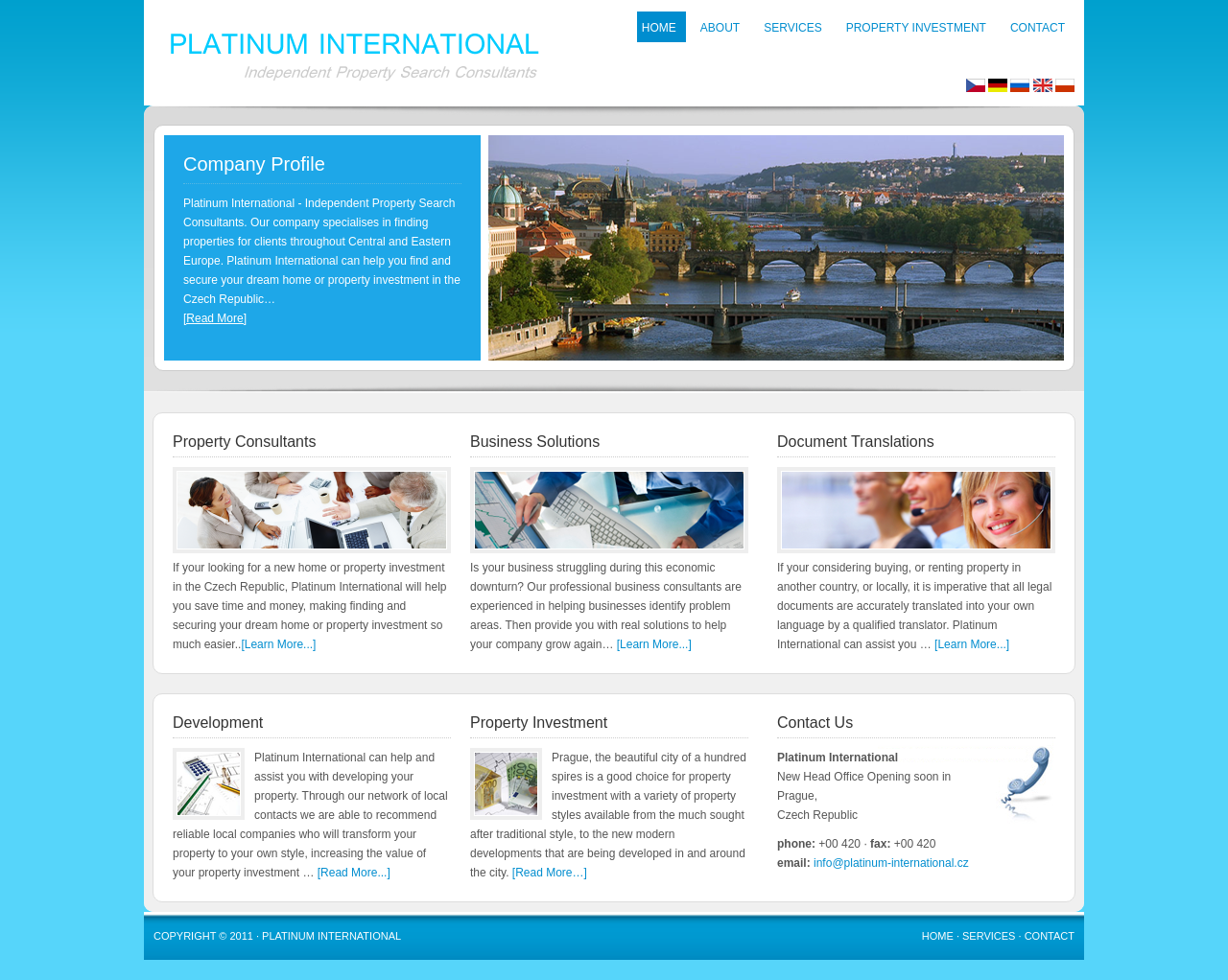What is the company name of the website?
Carefully analyze the image and provide a detailed answer to the question.

The company name is obtained from the root element 'Platinum International - Property and Business Consultants' and also from the static text 'Platinum International' in the 'Contact Us' section.